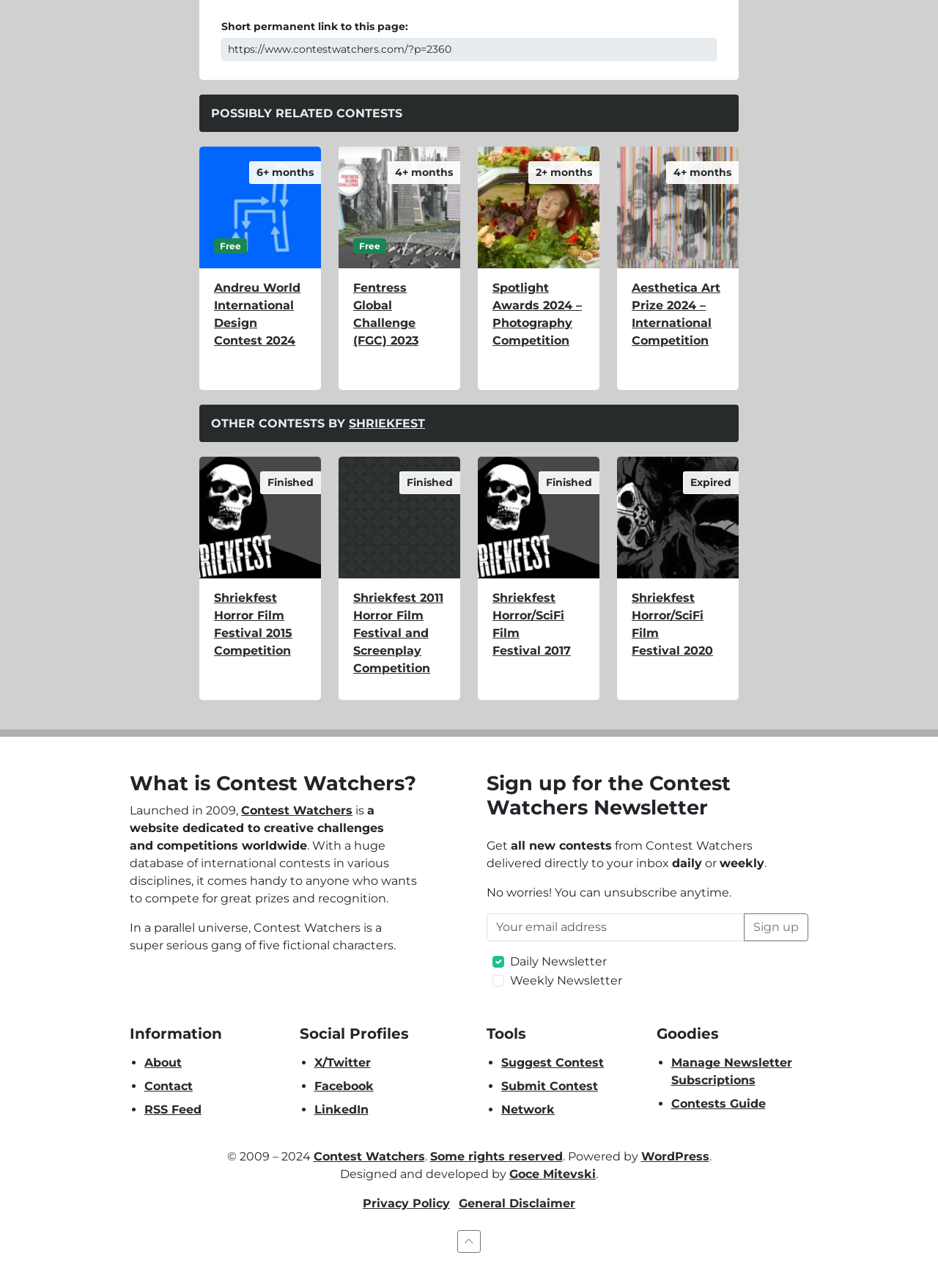Specify the bounding box coordinates of the element's region that should be clicked to achieve the following instruction: "Copy the short permanent link to this page". The bounding box coordinates consist of four float numbers between 0 and 1, in the format [left, top, right, bottom].

[0.236, 0.029, 0.764, 0.047]